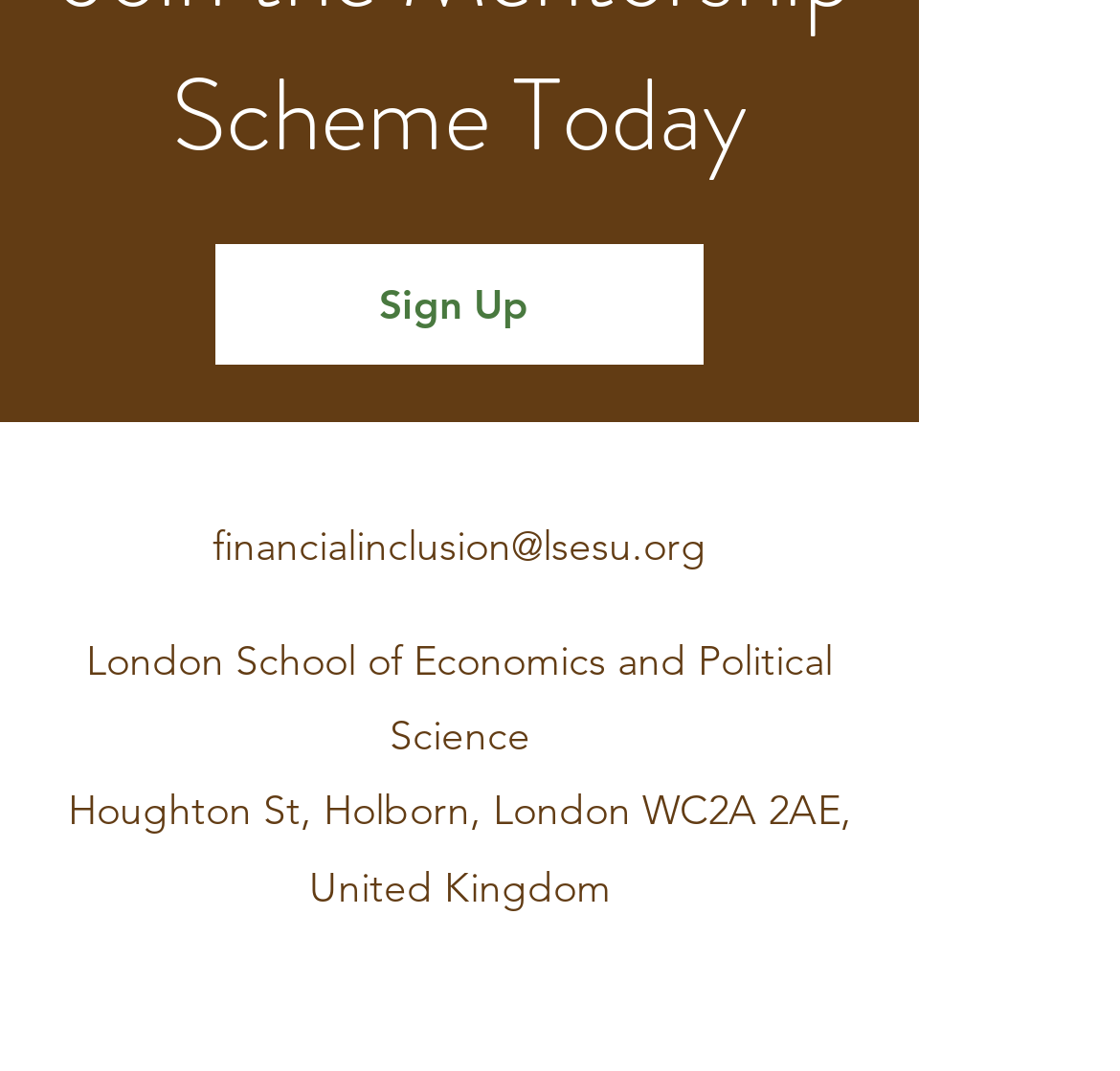Determine the bounding box coordinates for the UI element described. Format the coordinates as (top-left x, top-left y, bottom-right x, bottom-right y) and ensure all values are between 0 and 1. Element description: Sign Up

[0.192, 0.227, 0.628, 0.339]